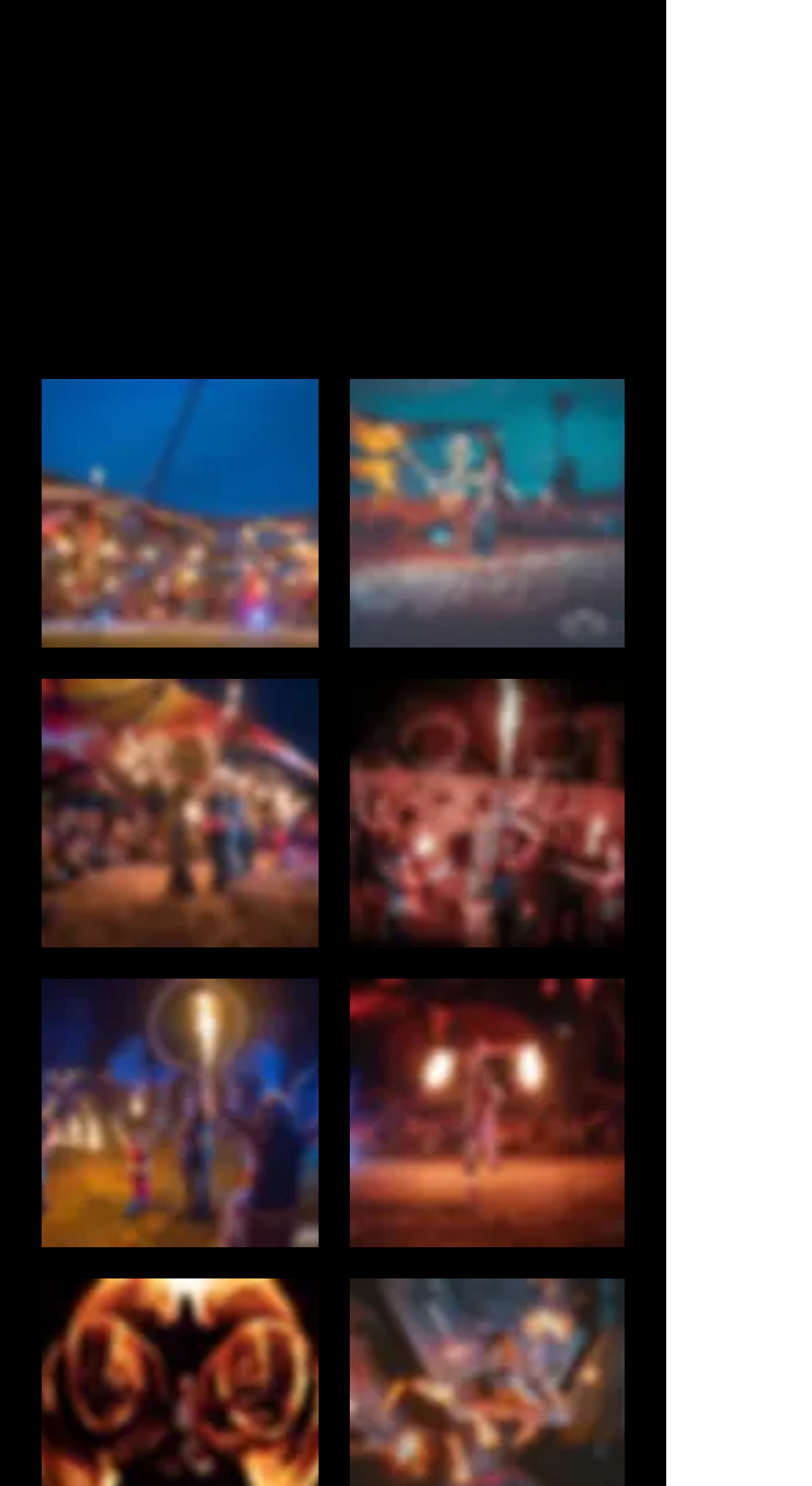Respond with a single word or phrase to the following question: How many unique descriptions are there for the buttons?

4